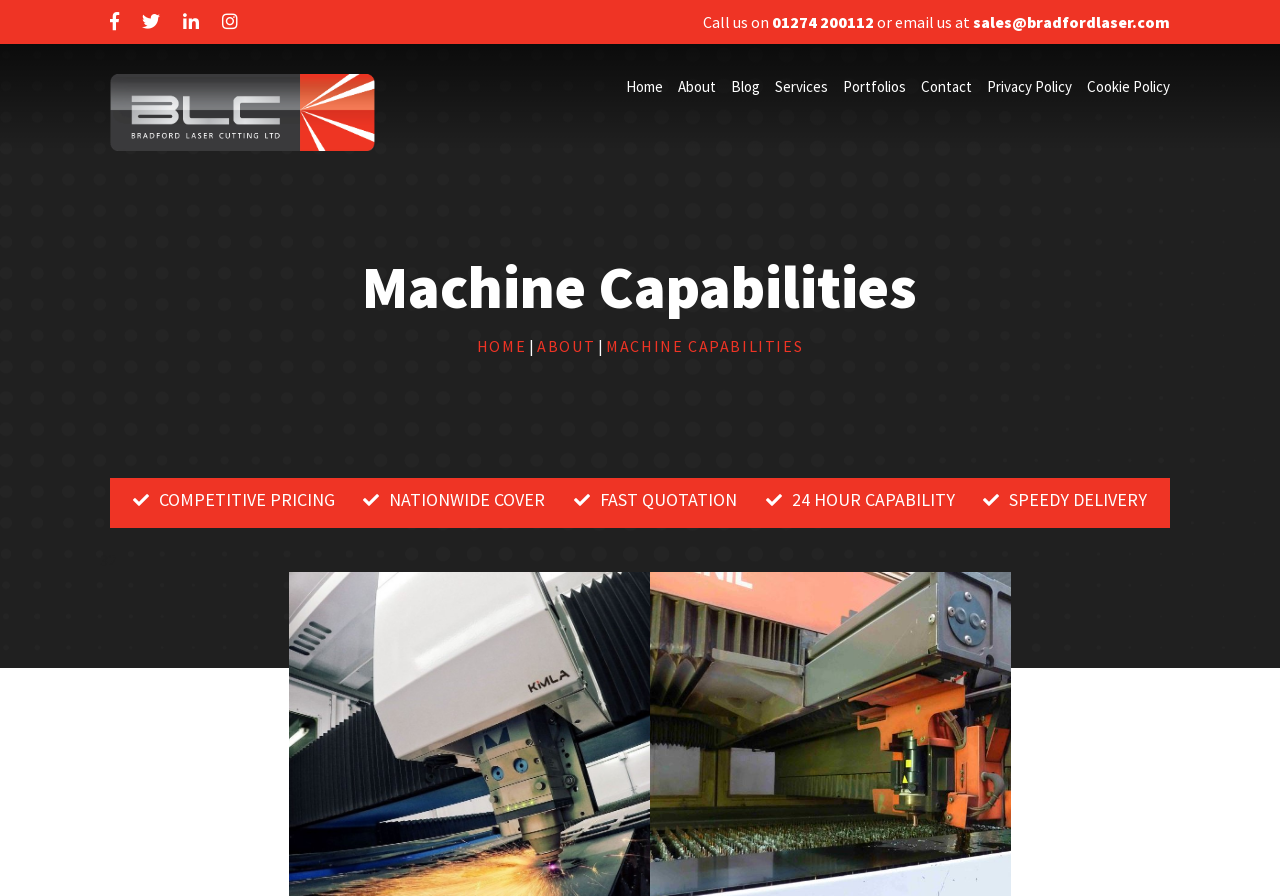What is the name of the company?
Using the image as a reference, answer the question in detail.

I found the company name by looking at the image element with the text 'Bradford Laser Cutting Ltd' which is located at the top of the page.